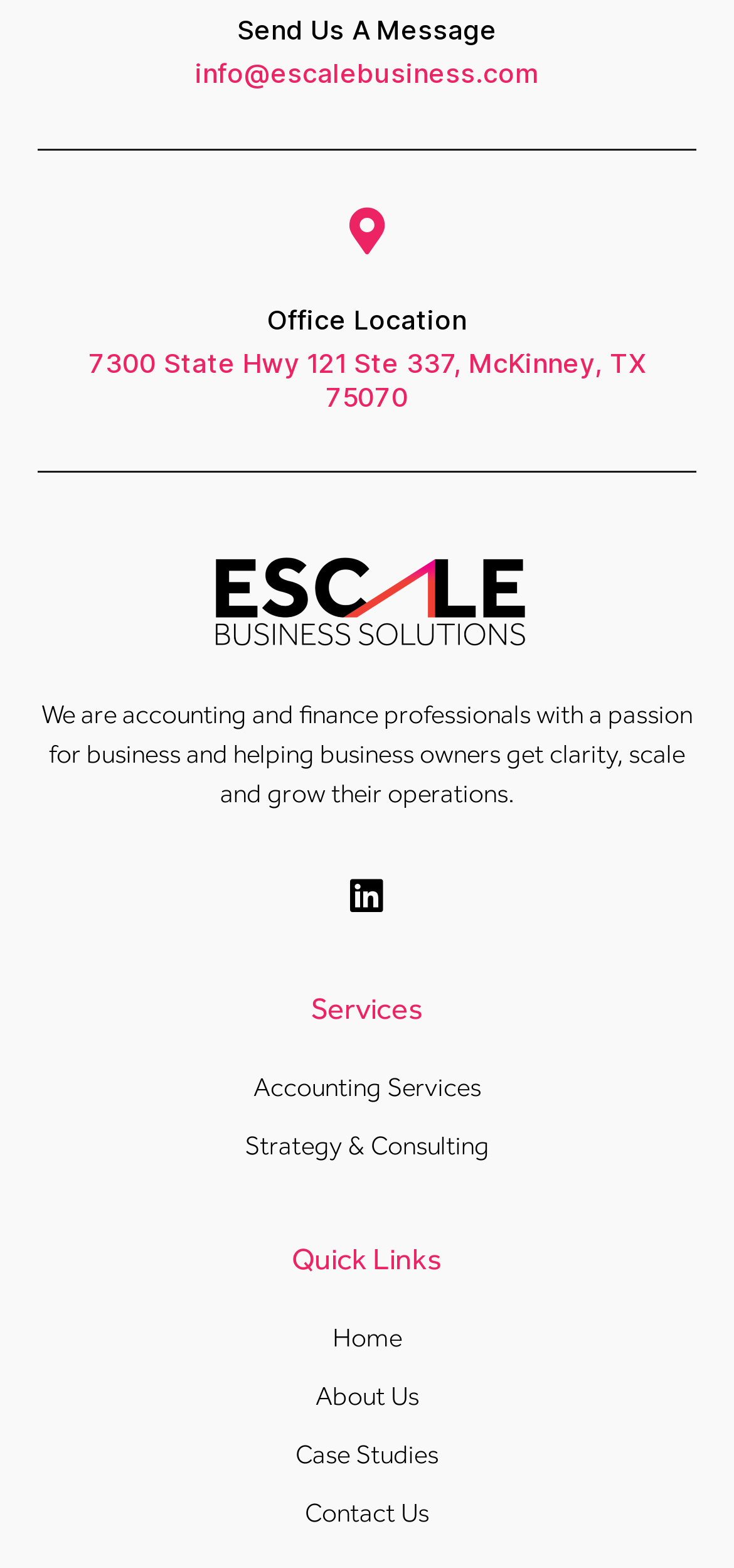Give a succinct answer to this question in a single word or phrase: 
What is the email address to contact the business?

info@escalebusiness.com